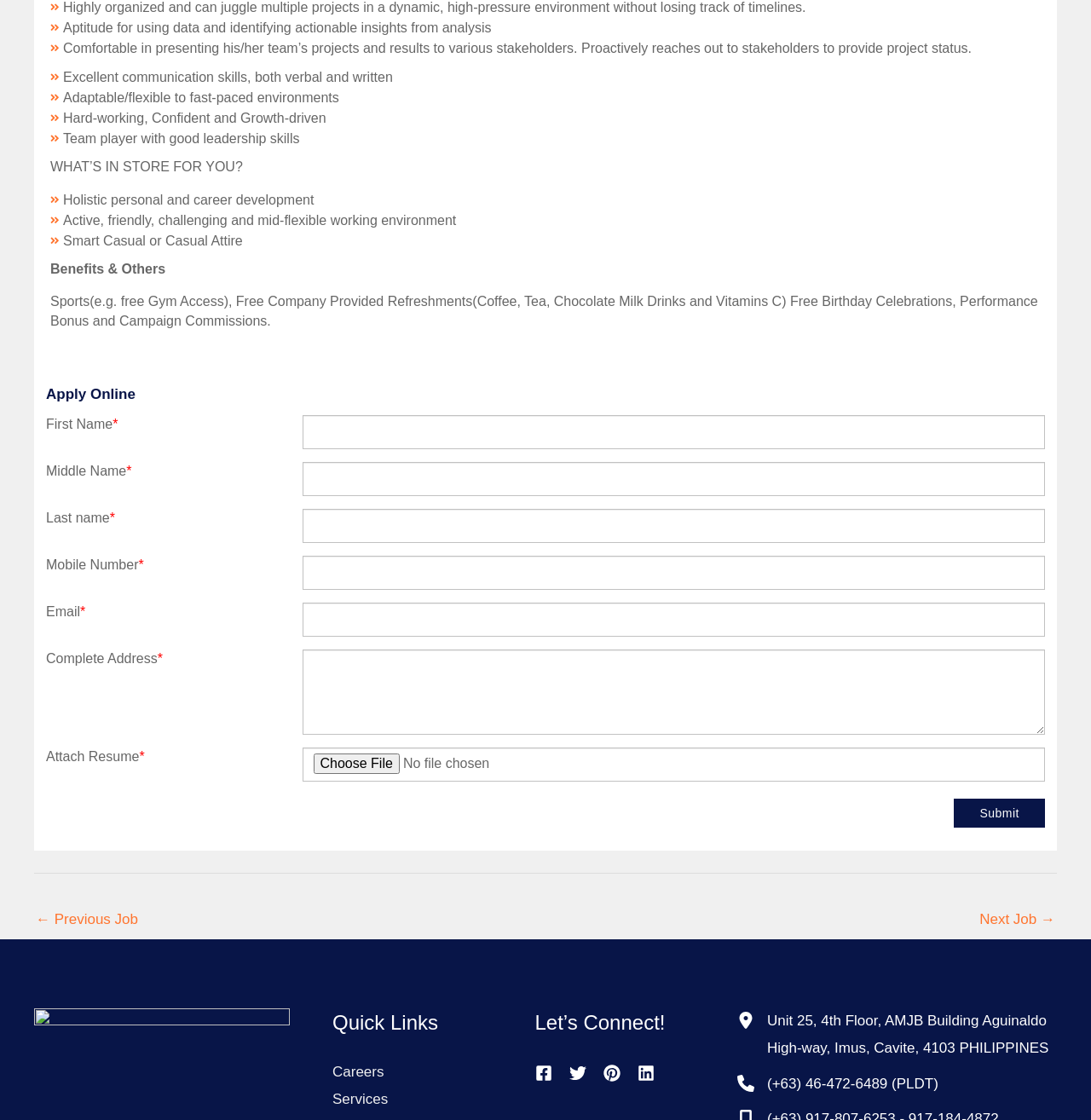Find the bounding box coordinates of the clickable area required to complete the following action: "Click submit".

[0.875, 0.713, 0.958, 0.739]